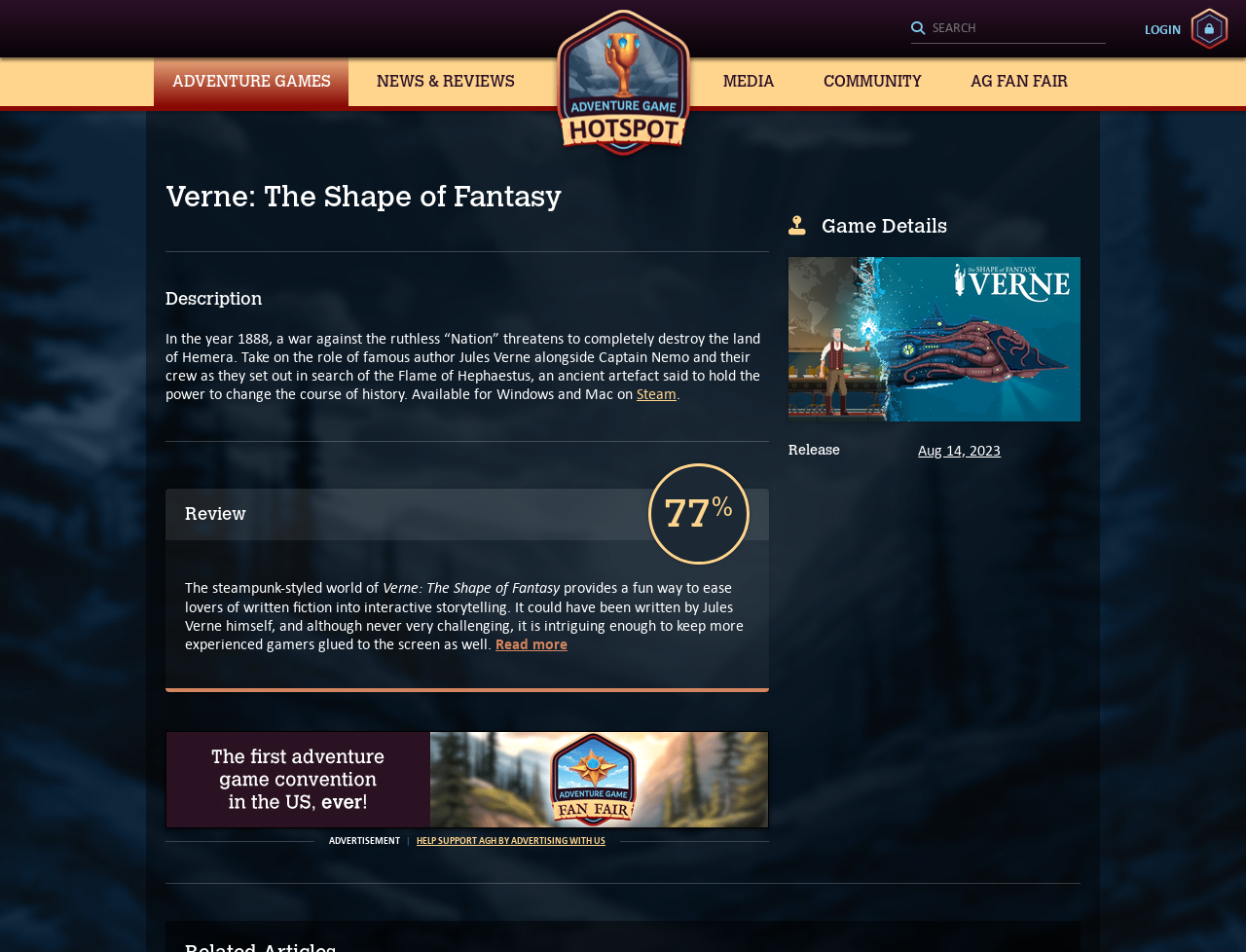What is the platform on which the game is available?
Refer to the screenshot and answer in one word or phrase.

Windows and Mac